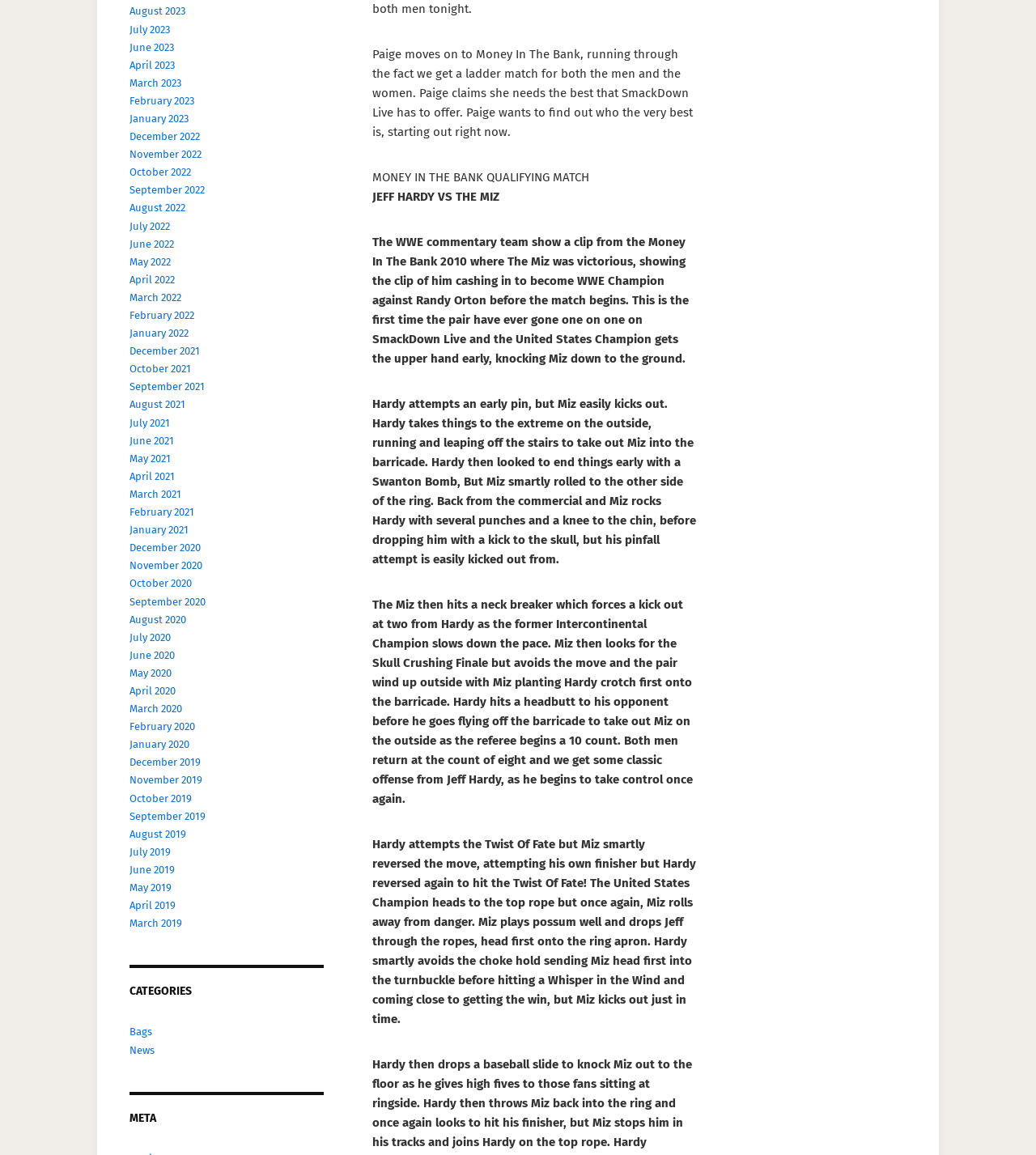Using the elements shown in the image, answer the question comprehensively: What is the name of the WWE champion mentioned?

I read the article and found that Randy Orton is mentioned as the WWE Champion who was defeated by The Miz when he cashed in his Money in the Bank contract in 2010.